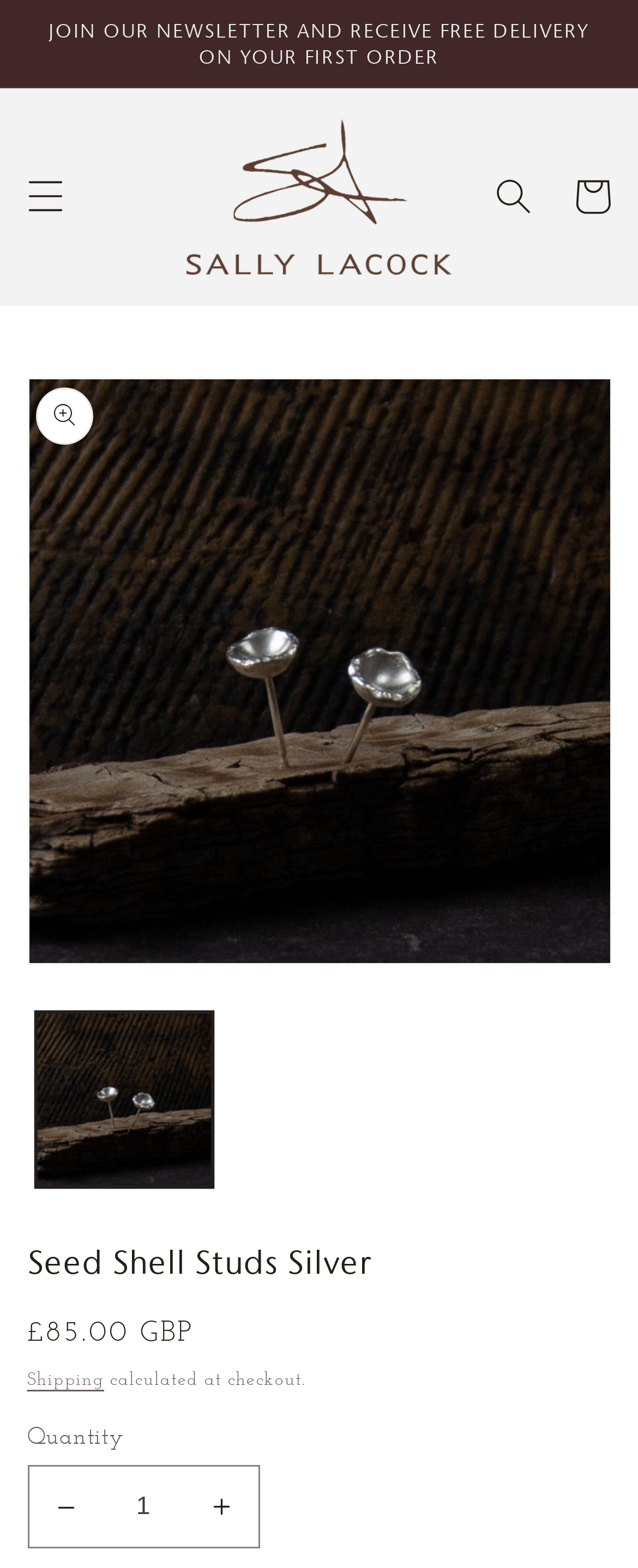Please answer the following question using a single word or phrase: 
What is the price of the Seed Shell Studs Silver?

£85.00 GBP